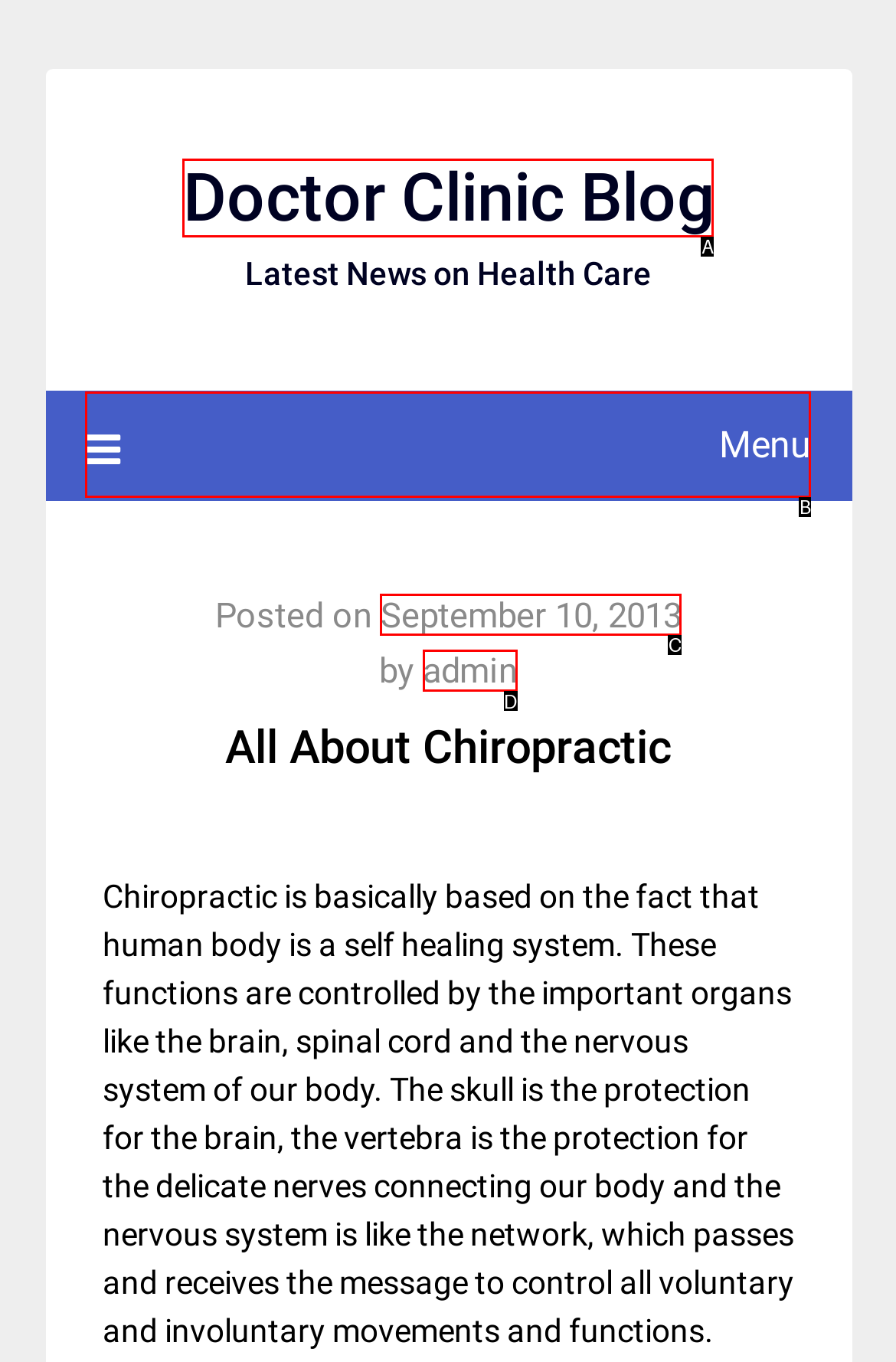Given the description: Menu, select the HTML element that matches it best. Reply with the letter of the chosen option directly.

B